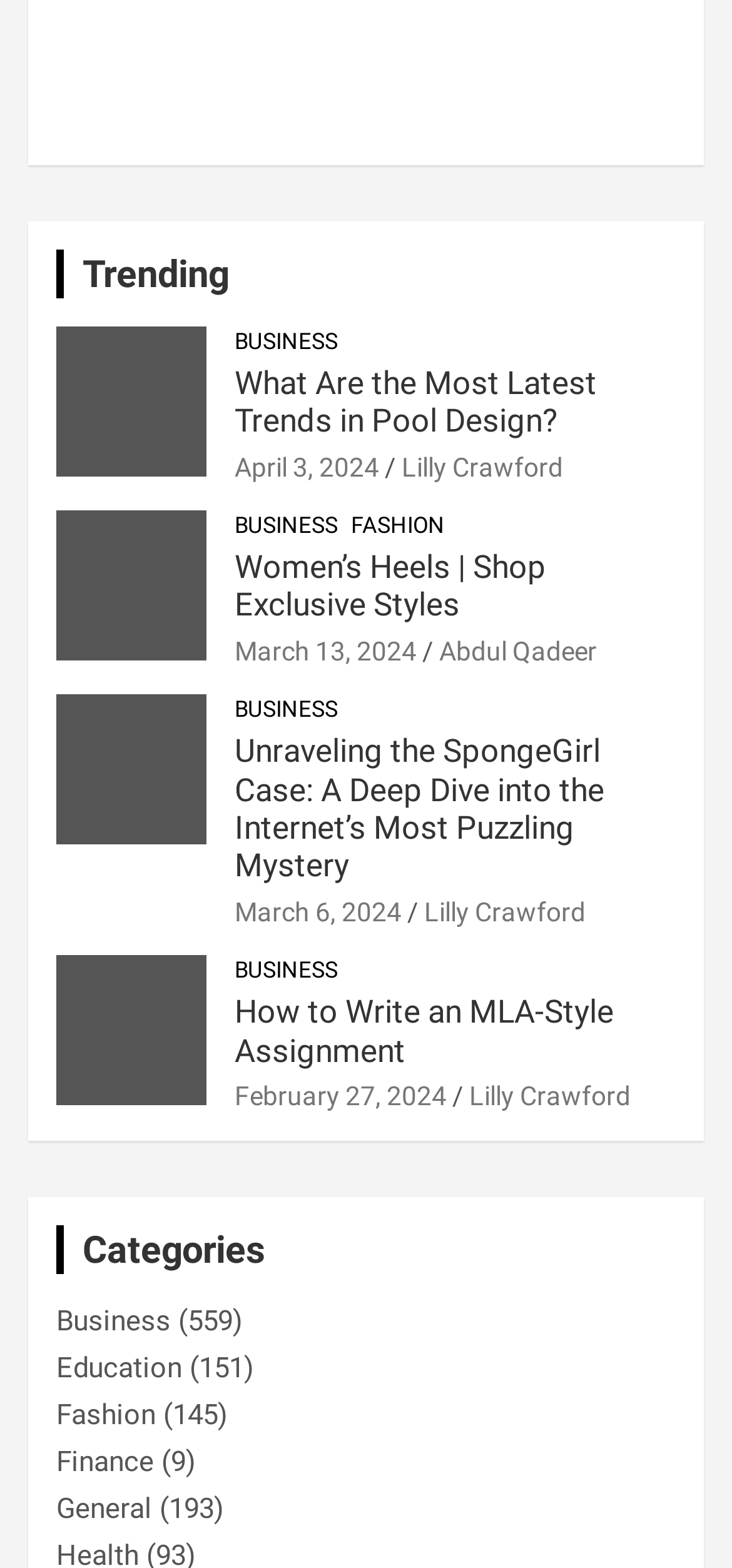Find the bounding box coordinates for the area that must be clicked to perform this action: "Click on the 'Trending' link".

[0.113, 0.16, 0.313, 0.189]